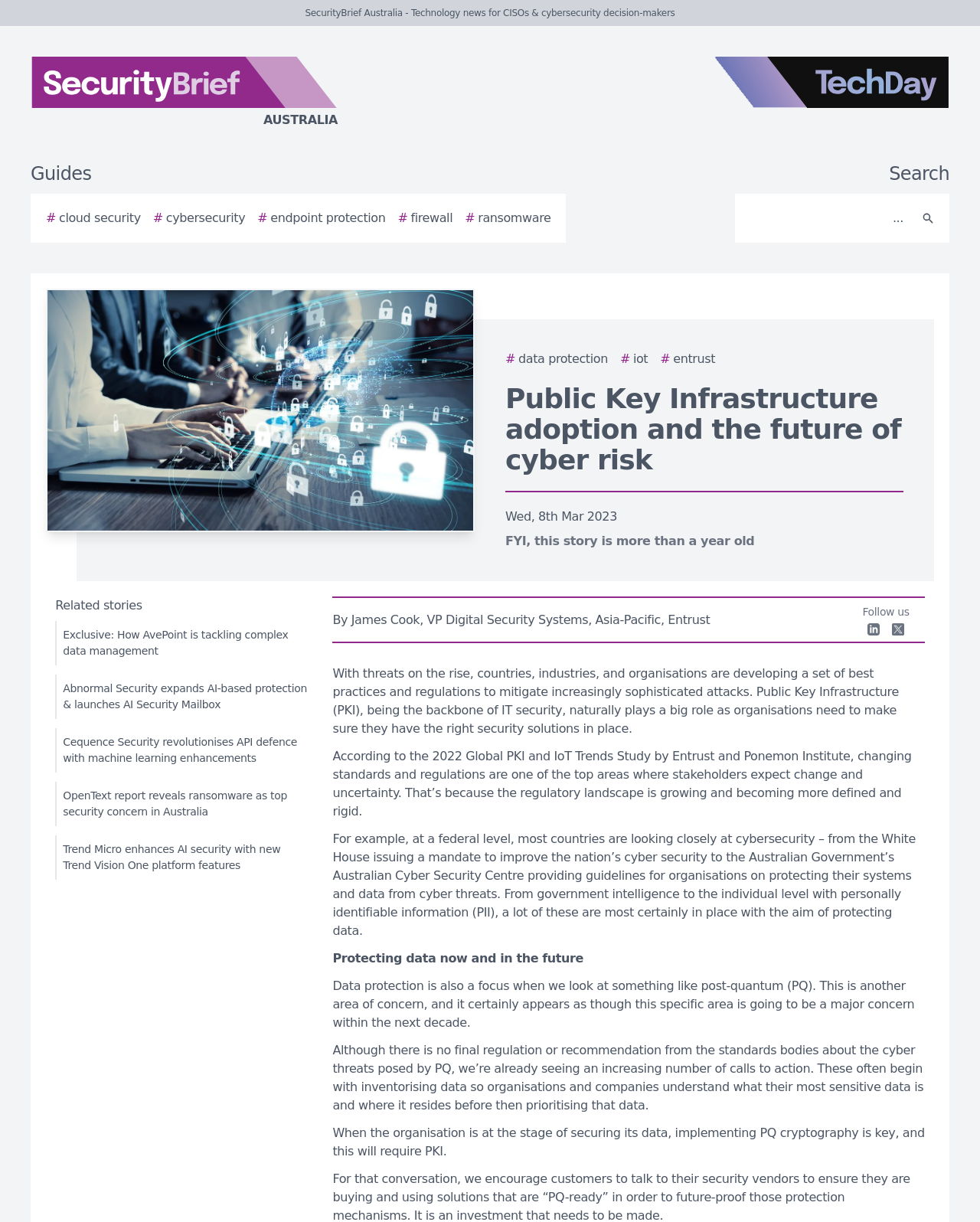Who is the author of the article?
We need a detailed and meticulous answer to the question.

I found the author of the article by looking at the element with ID 190, which contains the text 'By James Cook, VP Digital Security Systems, Asia-Pacific, Entrust'.